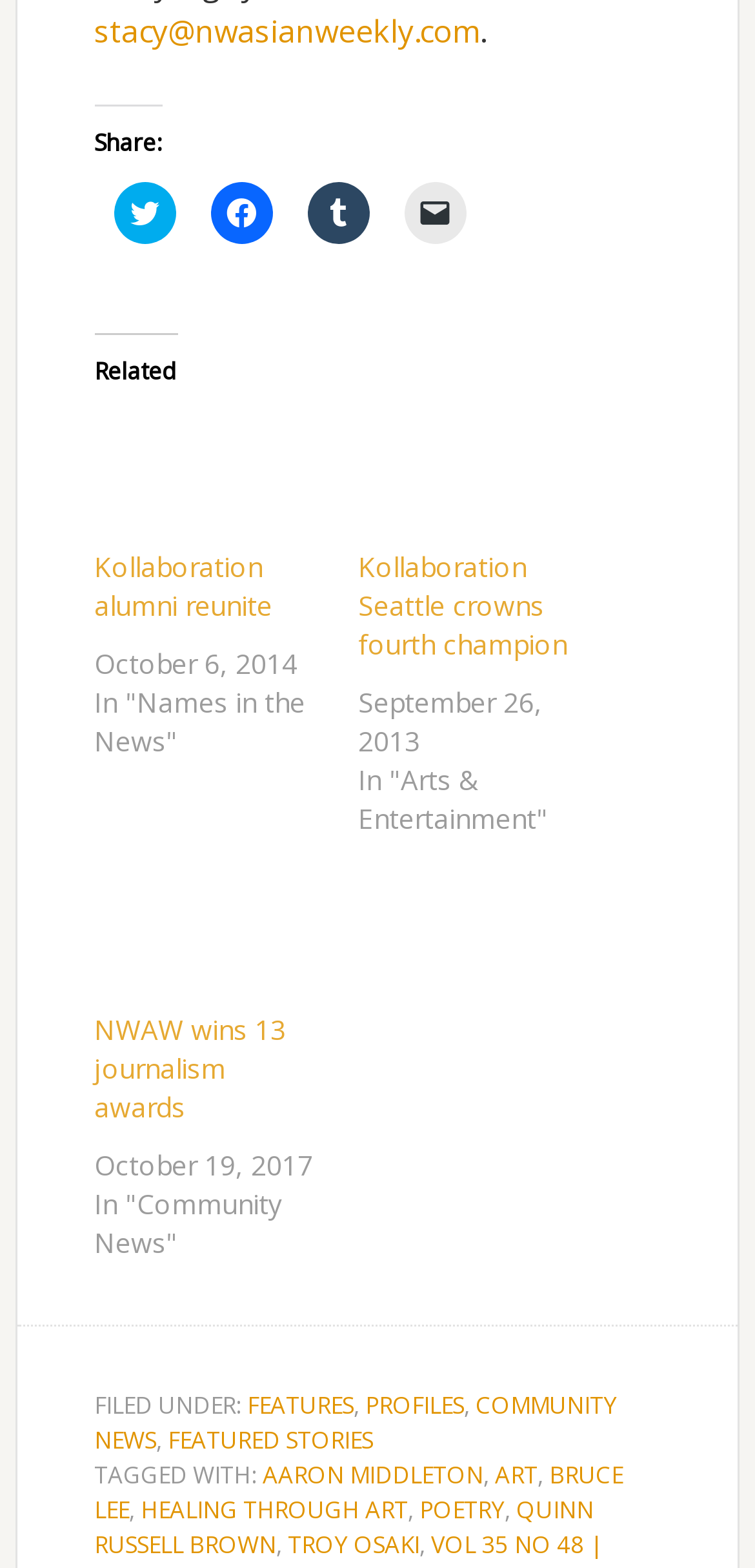Give a short answer to this question using one word or a phrase:
What type of content is featured on this webpage?

News articles